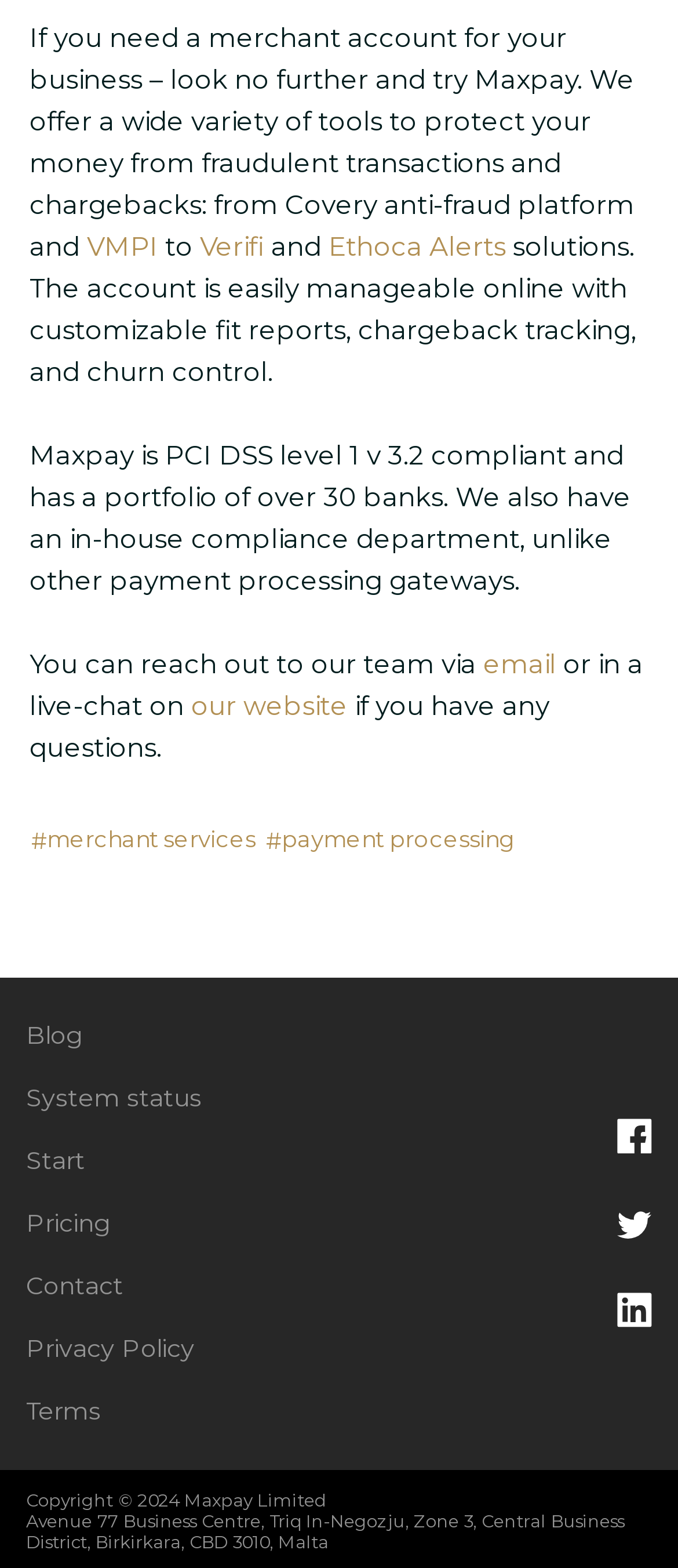What are the two navigation menus on the webpage?
Using the image as a reference, give a one-word or short phrase answer.

Footer Terms Menu and Social Links Menu